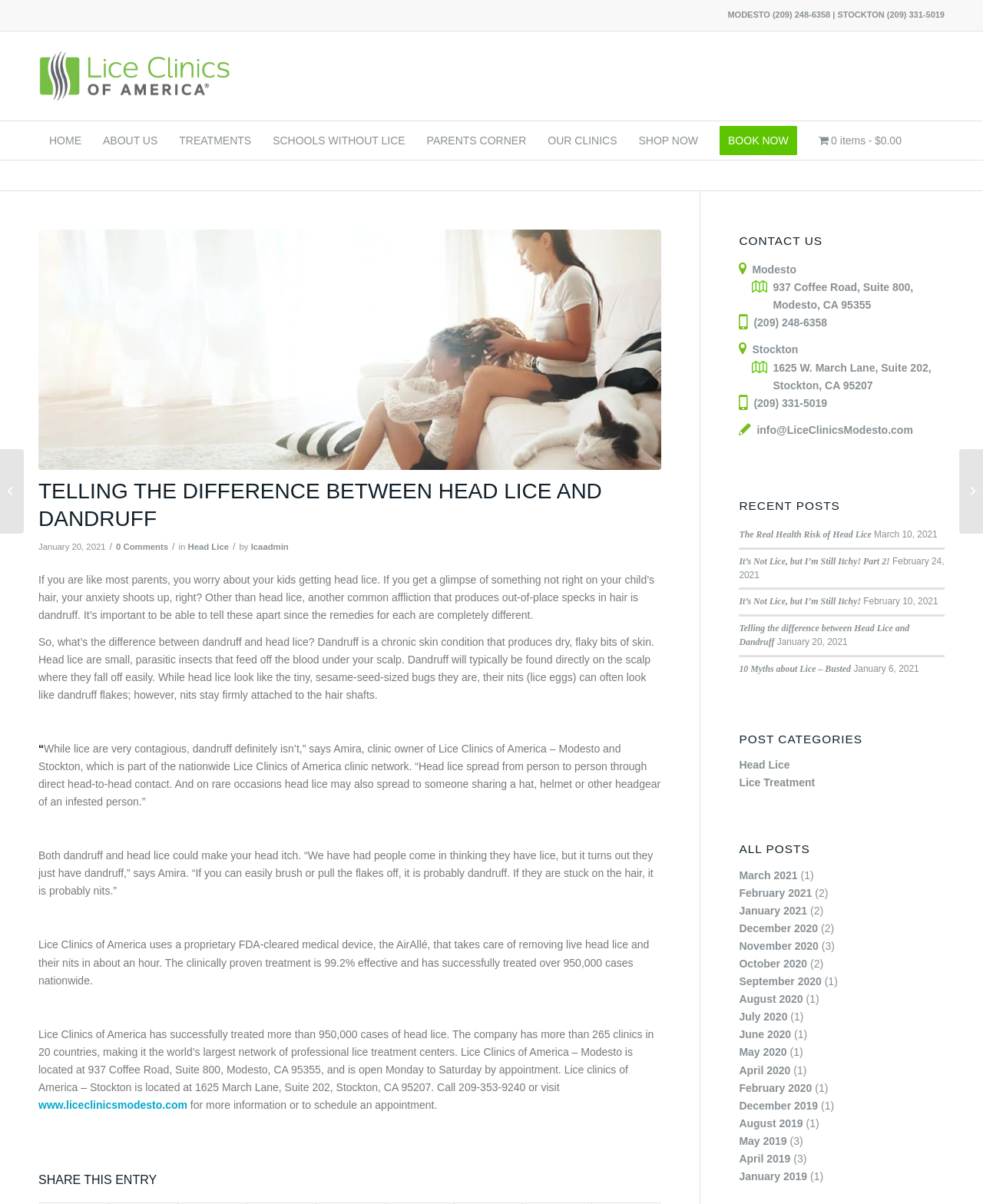Provide a short answer to the following question with just one word or phrase: What is the name of the clinic?

Lice Clinics of America